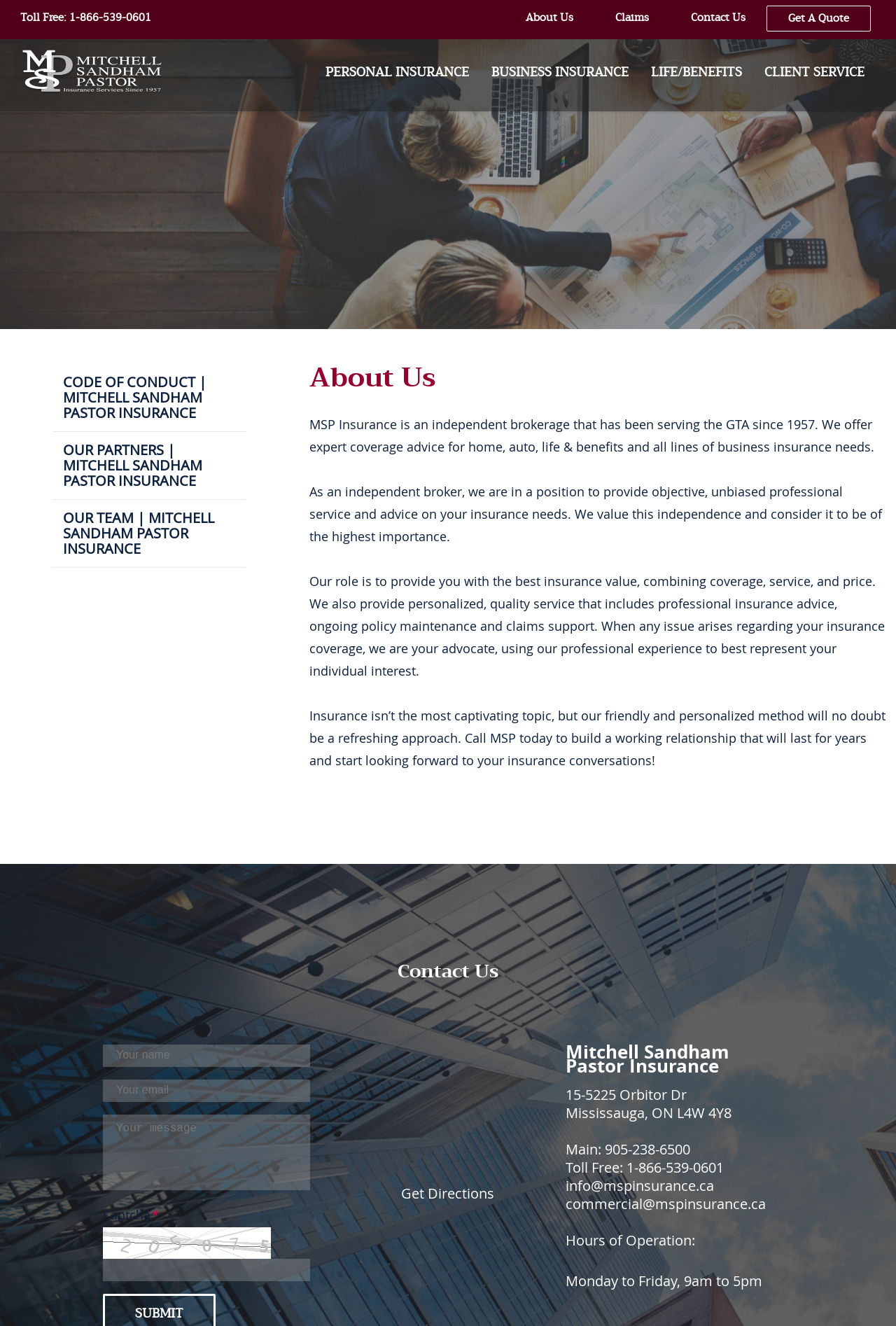Find the bounding box coordinates corresponding to the UI element with the description: "1-866-539-0601". The coordinates should be formatted as [left, top, right, bottom], with values as floats between 0 and 1.

[0.077, 0.007, 0.169, 0.02]